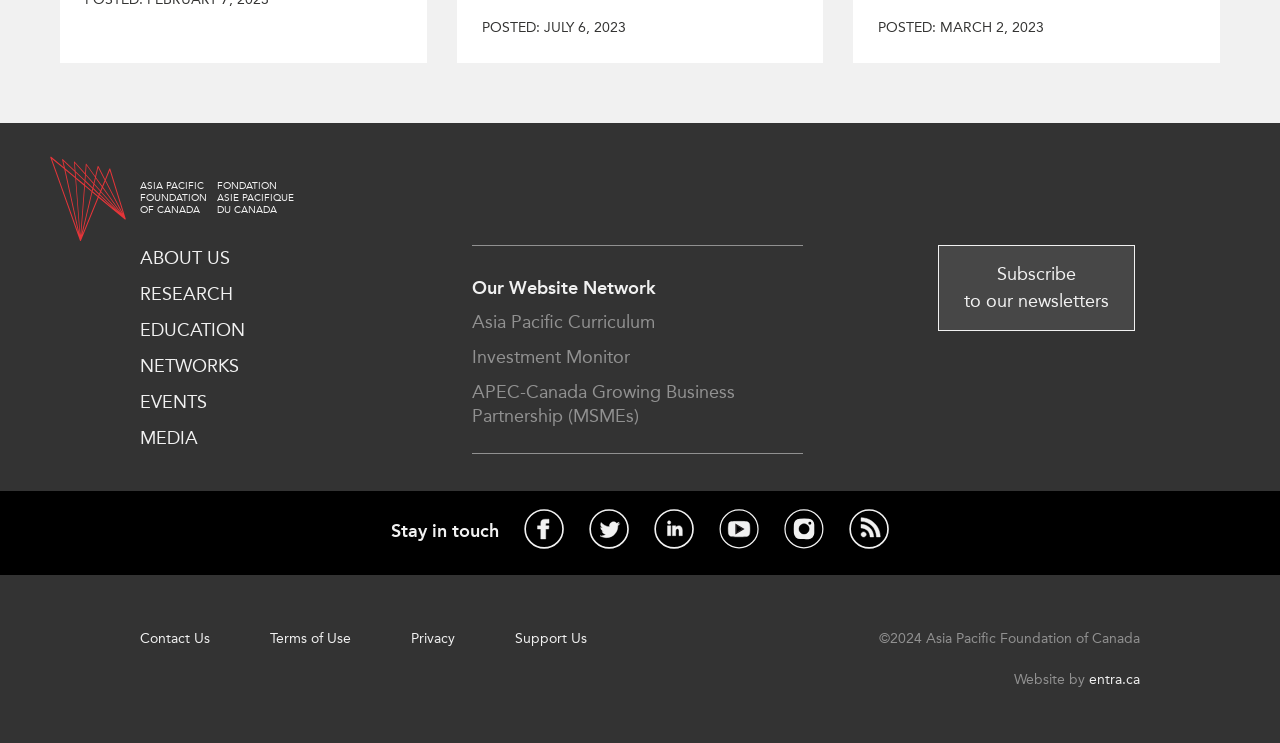Please find the bounding box coordinates of the section that needs to be clicked to achieve this instruction: "Visit entra.ca".

[0.837, 0.878, 0.905, 0.95]